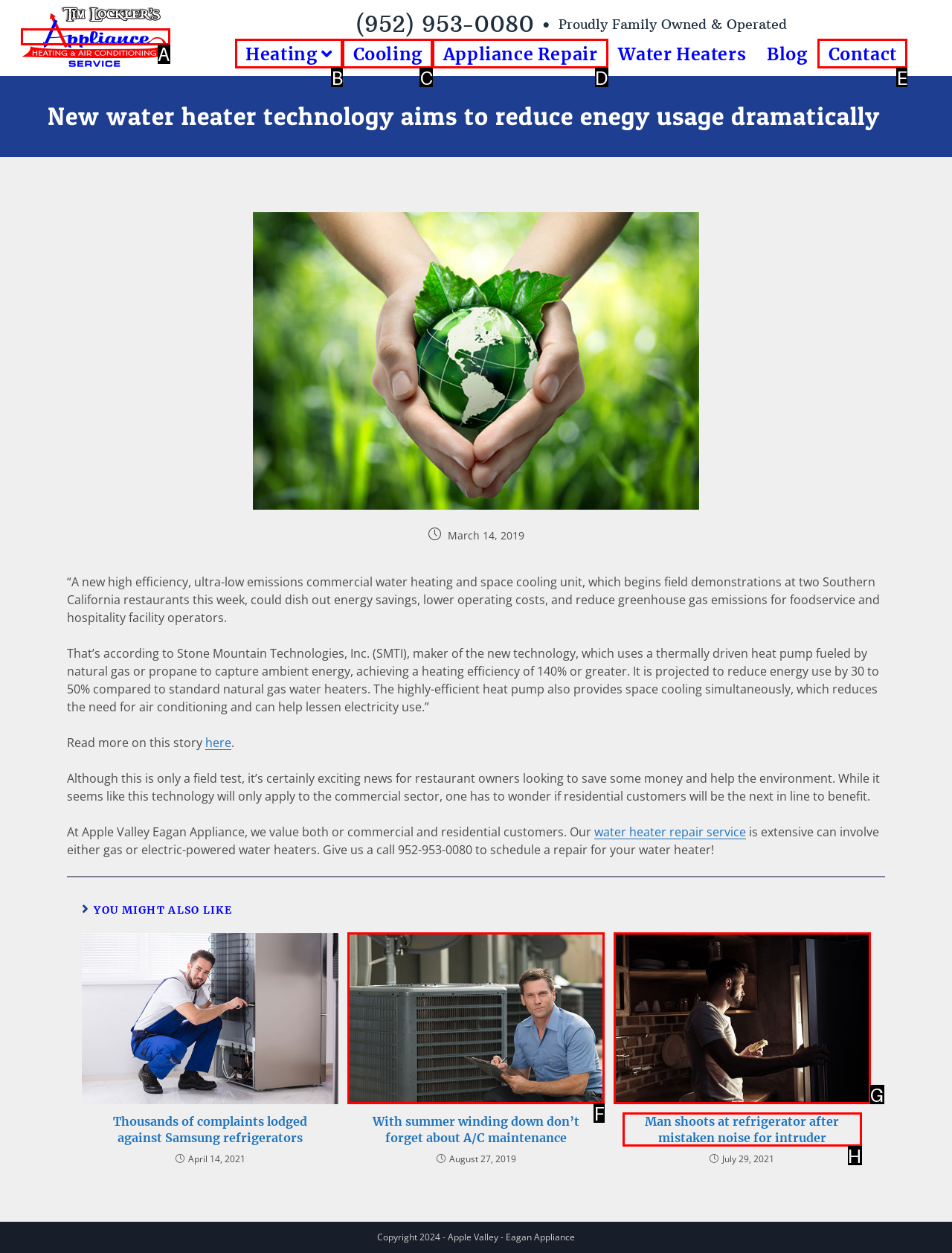Identify the HTML element that corresponds to the description: Appliance Repair Provide the letter of the correct option directly.

D